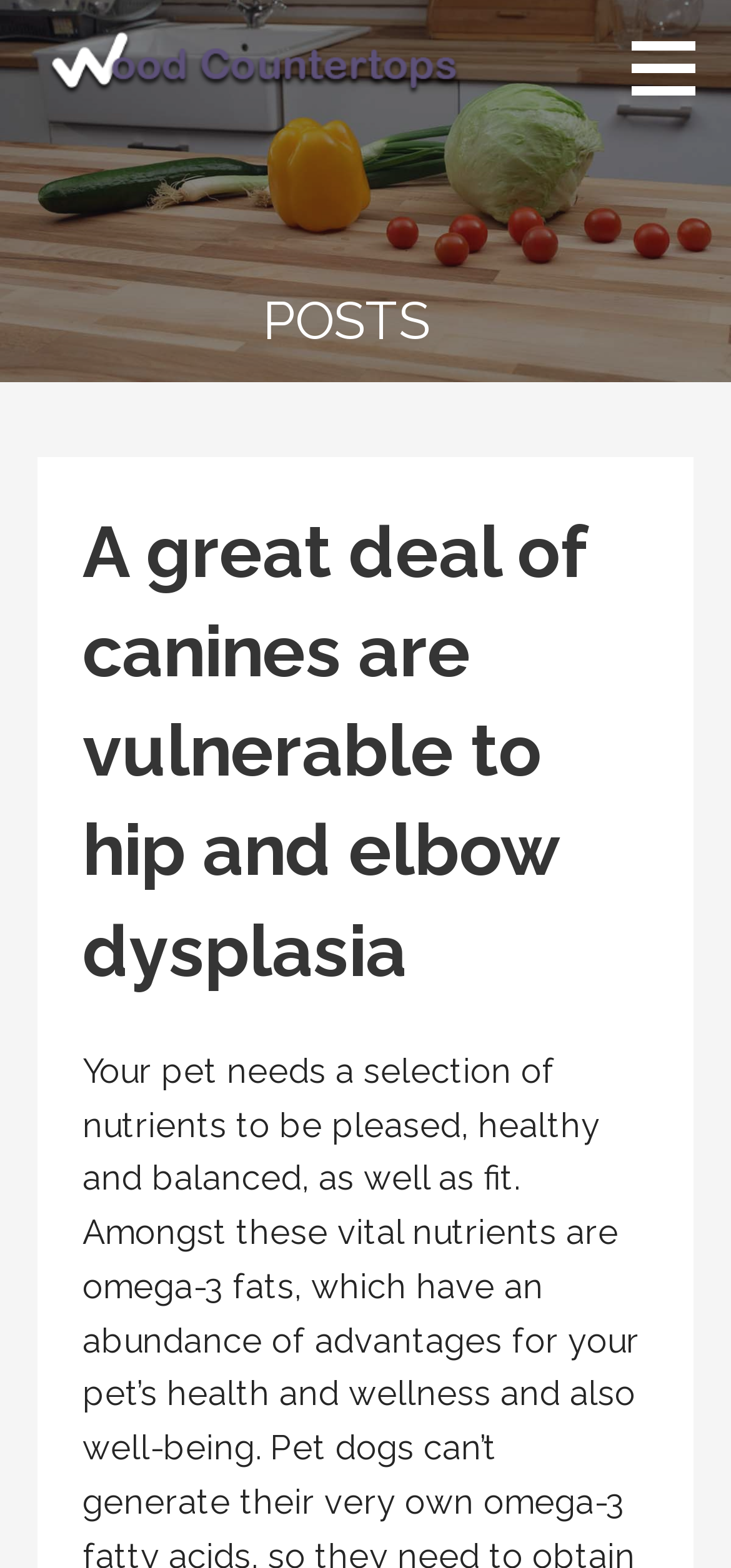Respond with a single word or phrase to the following question:
How many links are on the page?

At least 2